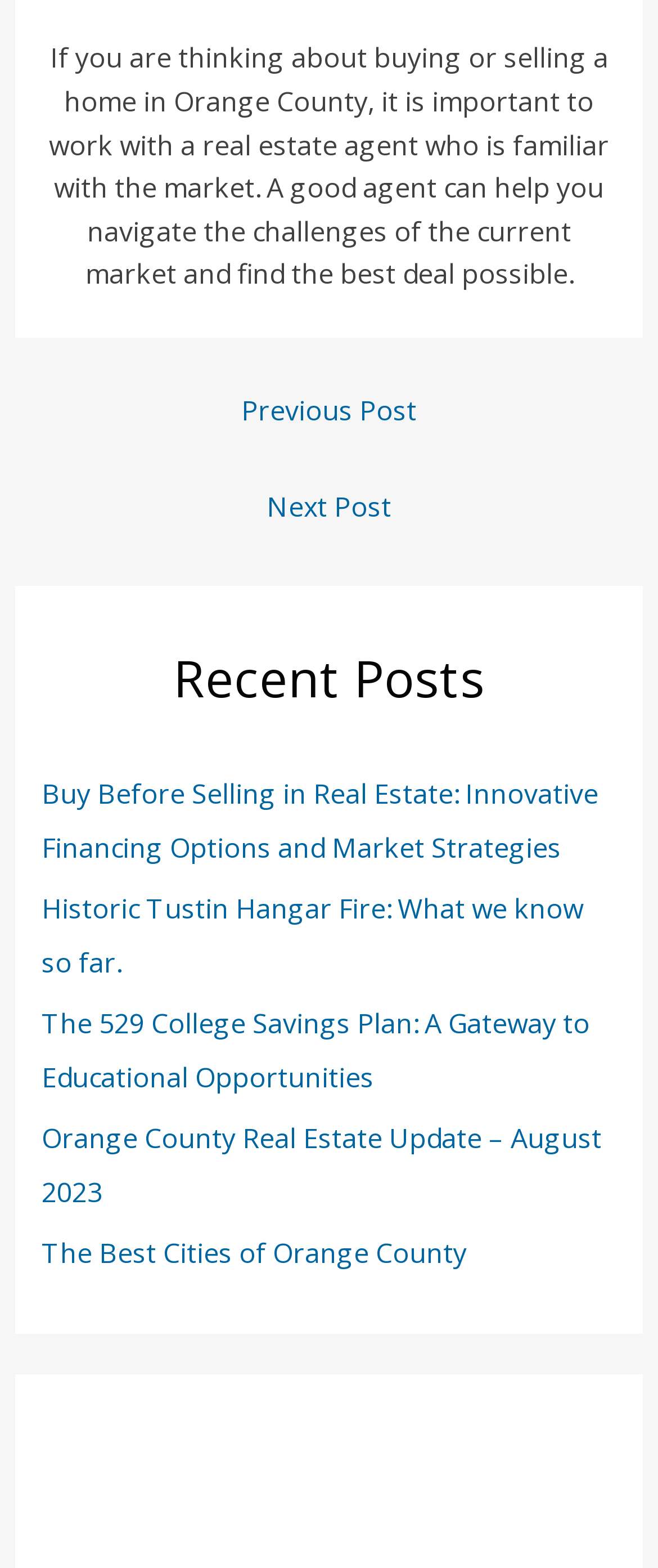Is there a navigation section on the webpage?
Please craft a detailed and exhaustive response to the question.

There is a navigation section on the webpage, which includes links to previous and next posts, as well as a section for recent posts.